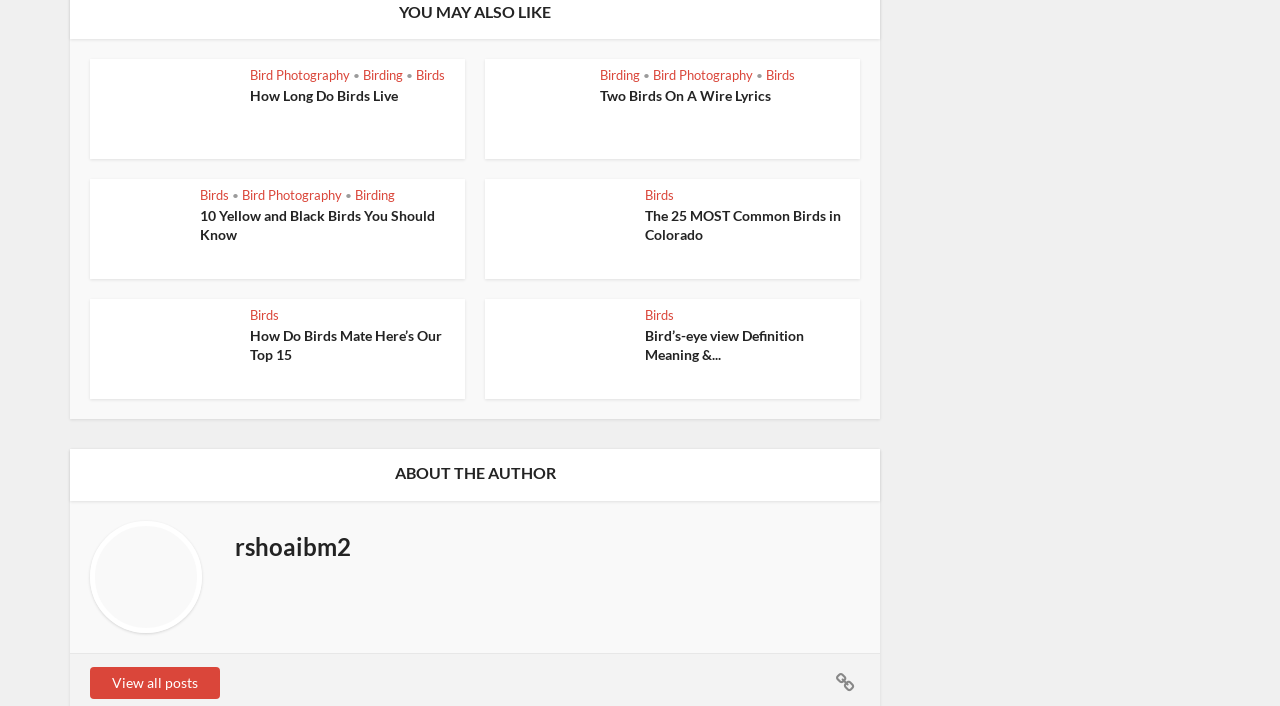What is the topic of the first article?
Answer the question with a single word or phrase by looking at the picture.

Birds